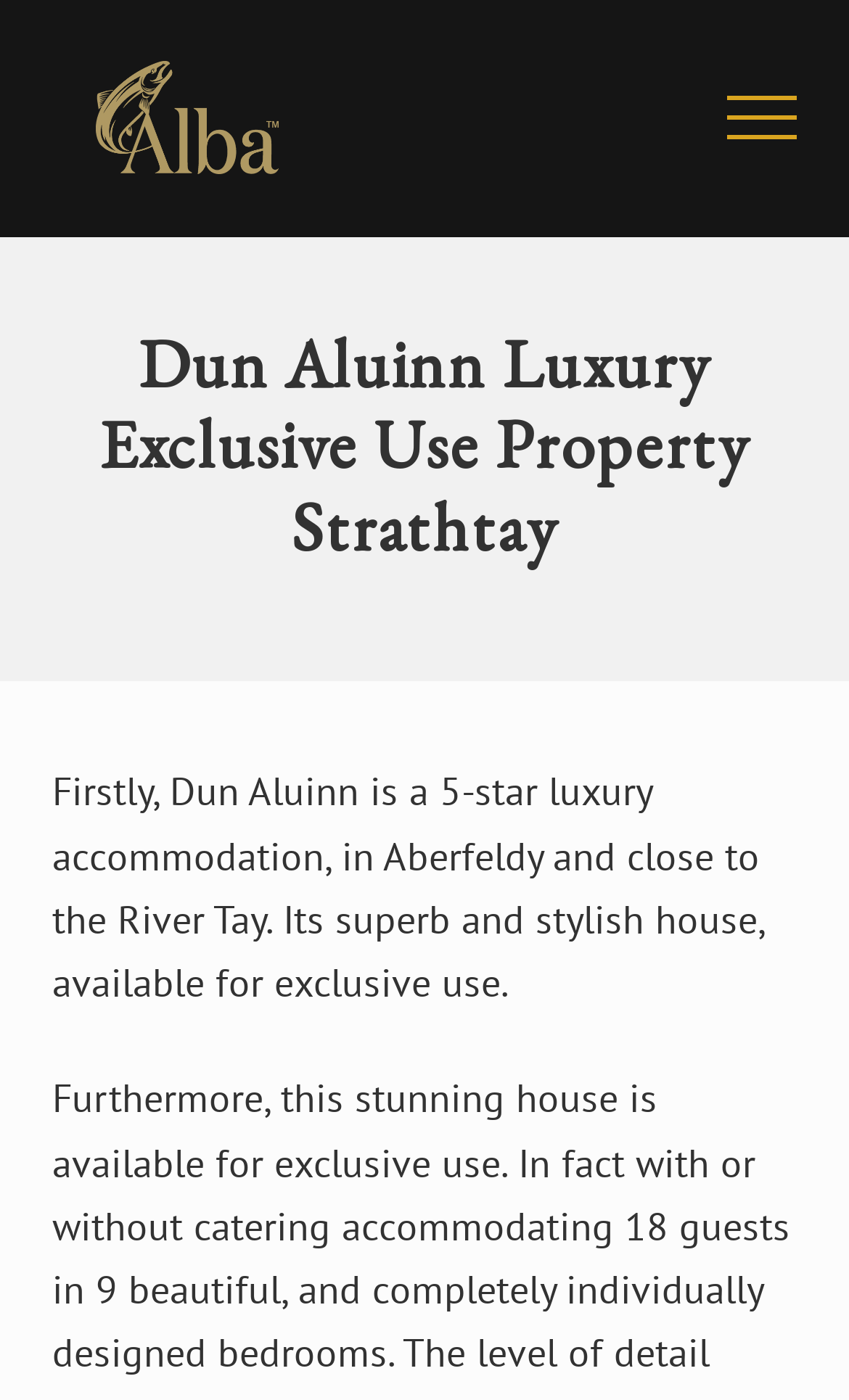What type of accommodation is Dun Aluinn?
Provide a comprehensive and detailed answer to the question.

Based on the webpage, specifically the heading 'Dun Aluinn Luxury Exclusive Use Property Strathtay', it can be inferred that Dun Aluinn is a luxury accommodation.